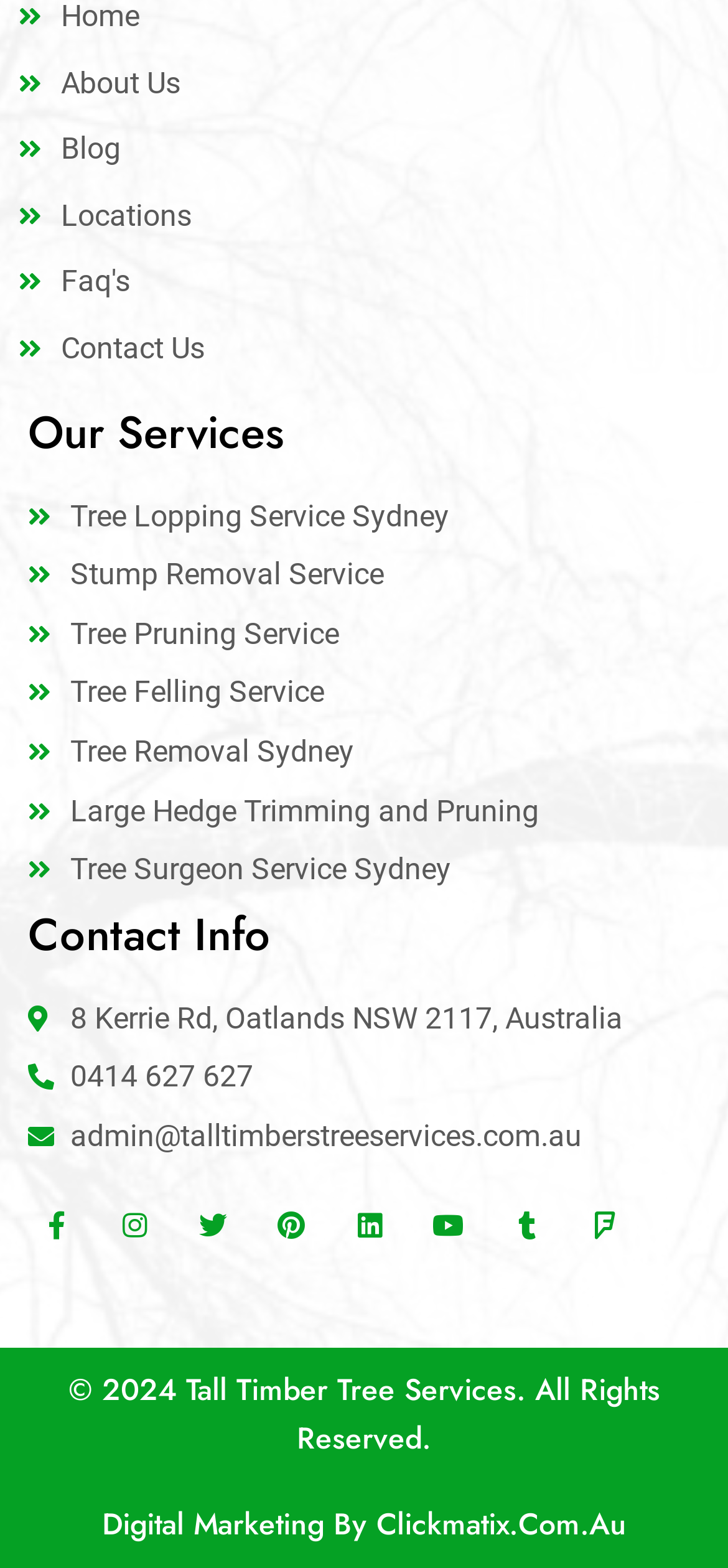Using the provided description admin@talltimberstreeservices.com.au, find the bounding box coordinates for the UI element. Provide the coordinates in (top-left x, top-left y, bottom-right x, bottom-right y) format, ensuring all values are between 0 and 1.

[0.038, 0.709, 1.0, 0.74]